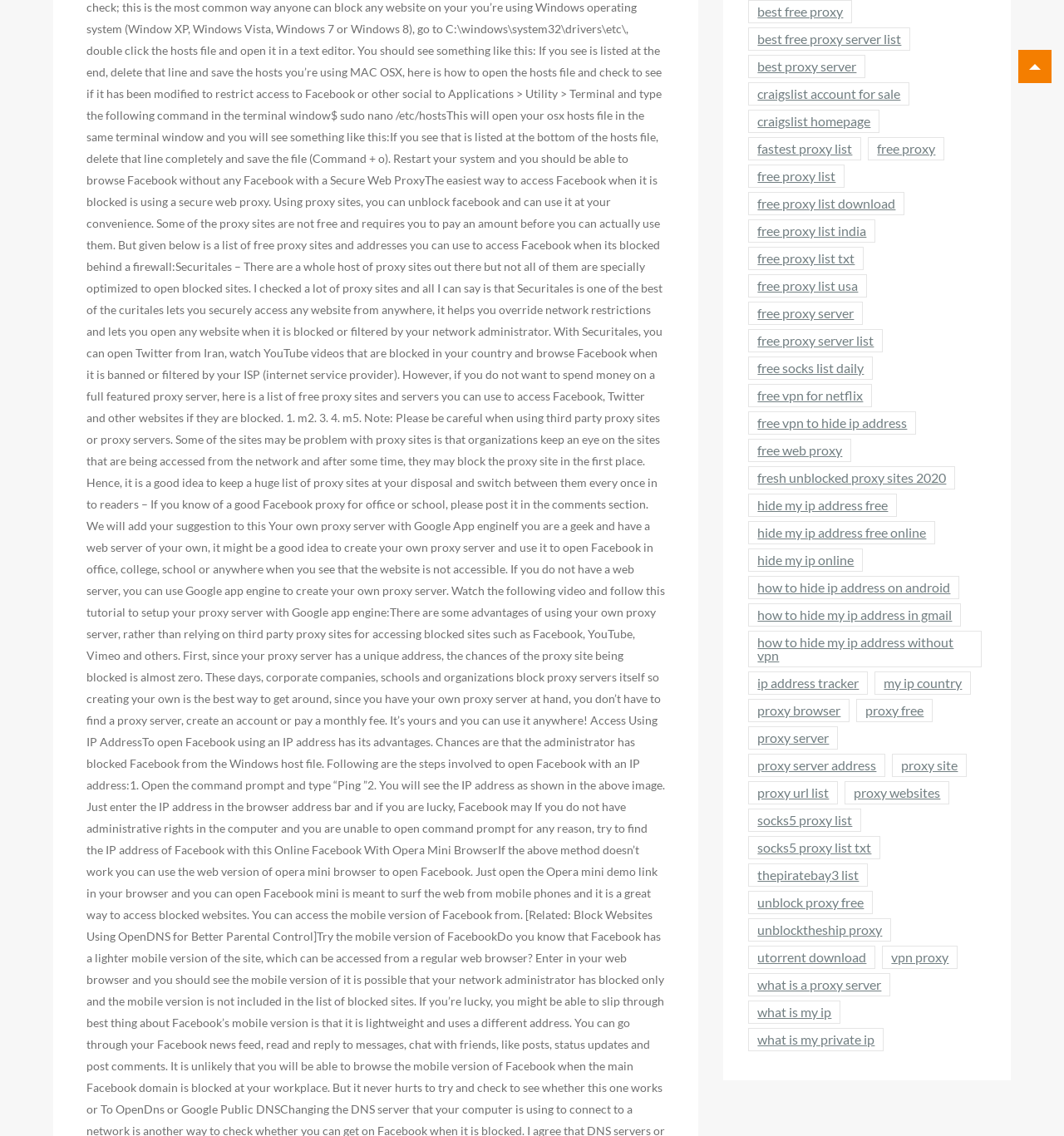Bounding box coordinates are specified in the format (top-left x, top-left y, bottom-right x, bottom-right y). All values are floating point numbers bounded between 0 and 1. Please provide the bounding box coordinate of the region this sentence describes: hide my ip address free

[0.703, 0.435, 0.843, 0.455]